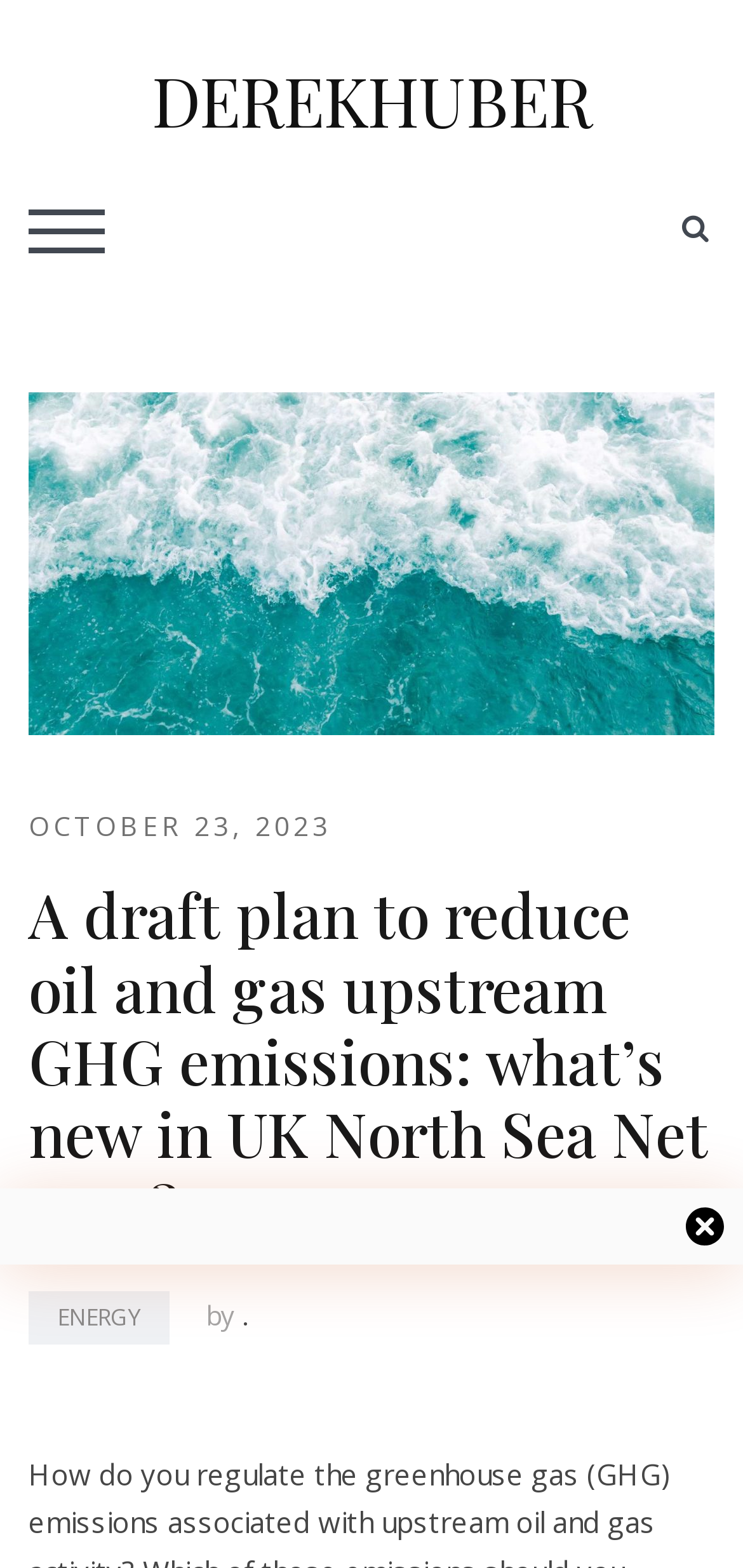Give a concise answer of one word or phrase to the question: 
Is there a mobile menu toggle button?

Yes